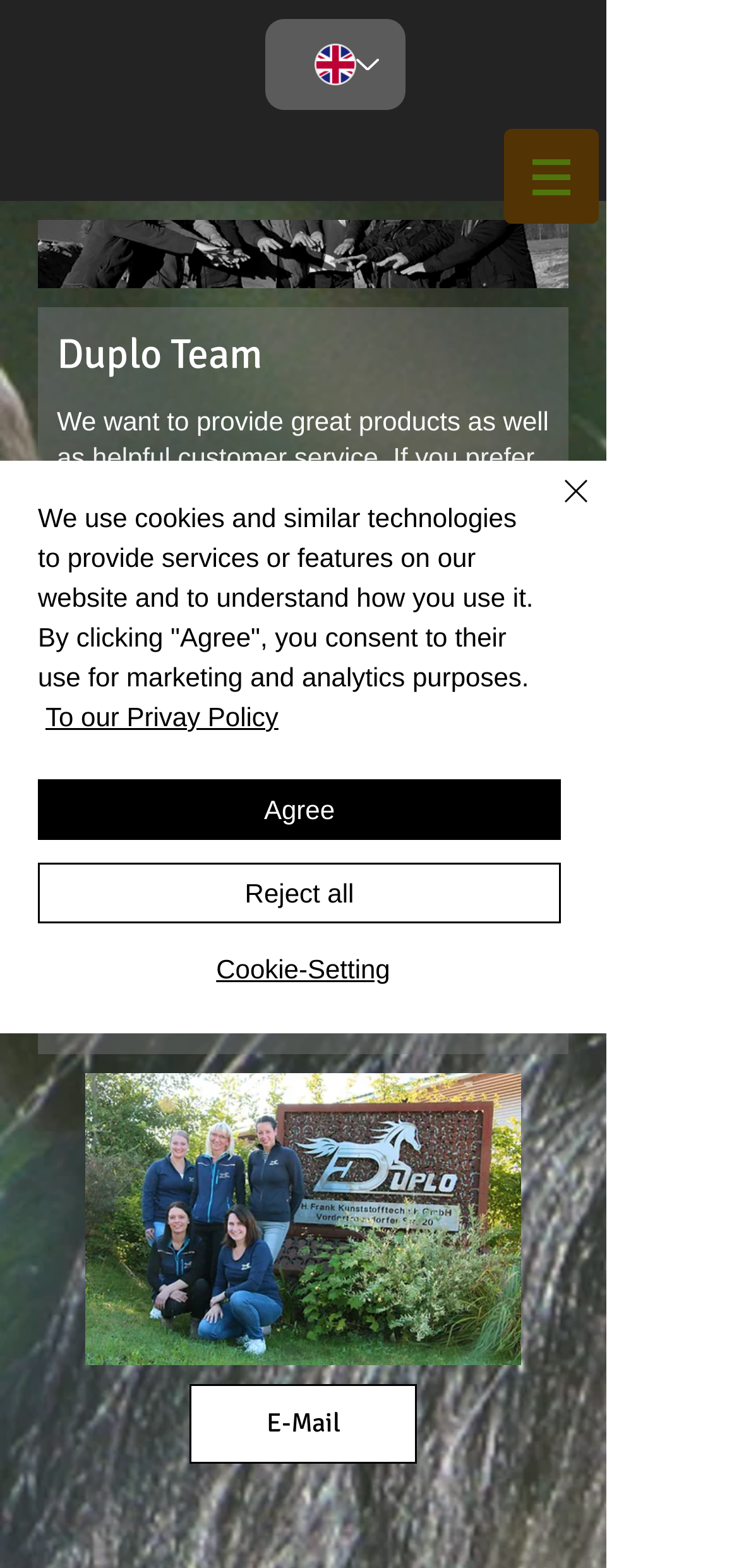What is the topic of the webpage? Look at the image and give a one-word or short phrase answer.

Company team